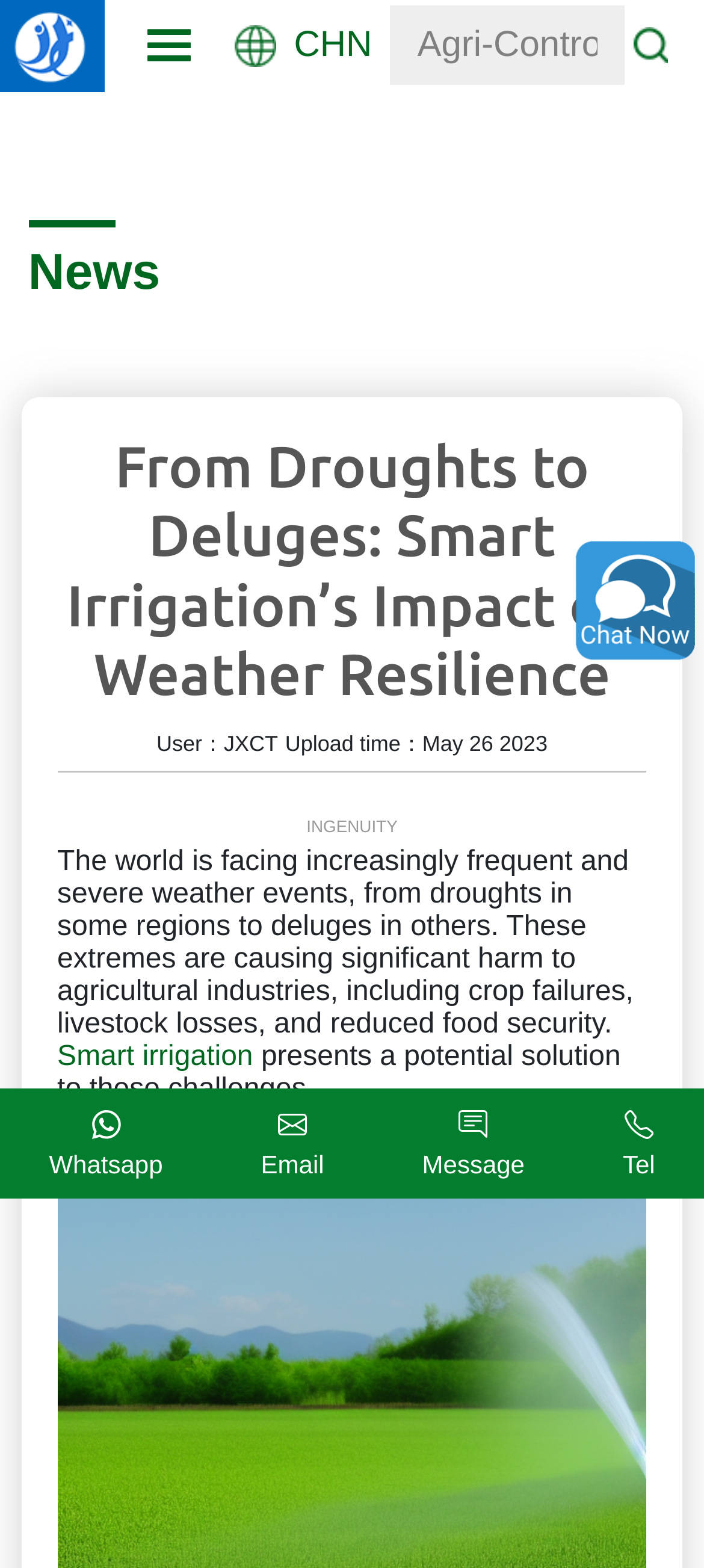Find the bounding box coordinates for the HTML element described in this sentence: "input value="Agri-Controller" parent_node: CHN value="Agri-Controller"". Provide the coordinates as four float numbers between 0 and 1, in the format [left, top, right, bottom].

[0.554, 0.003, 0.887, 0.054]